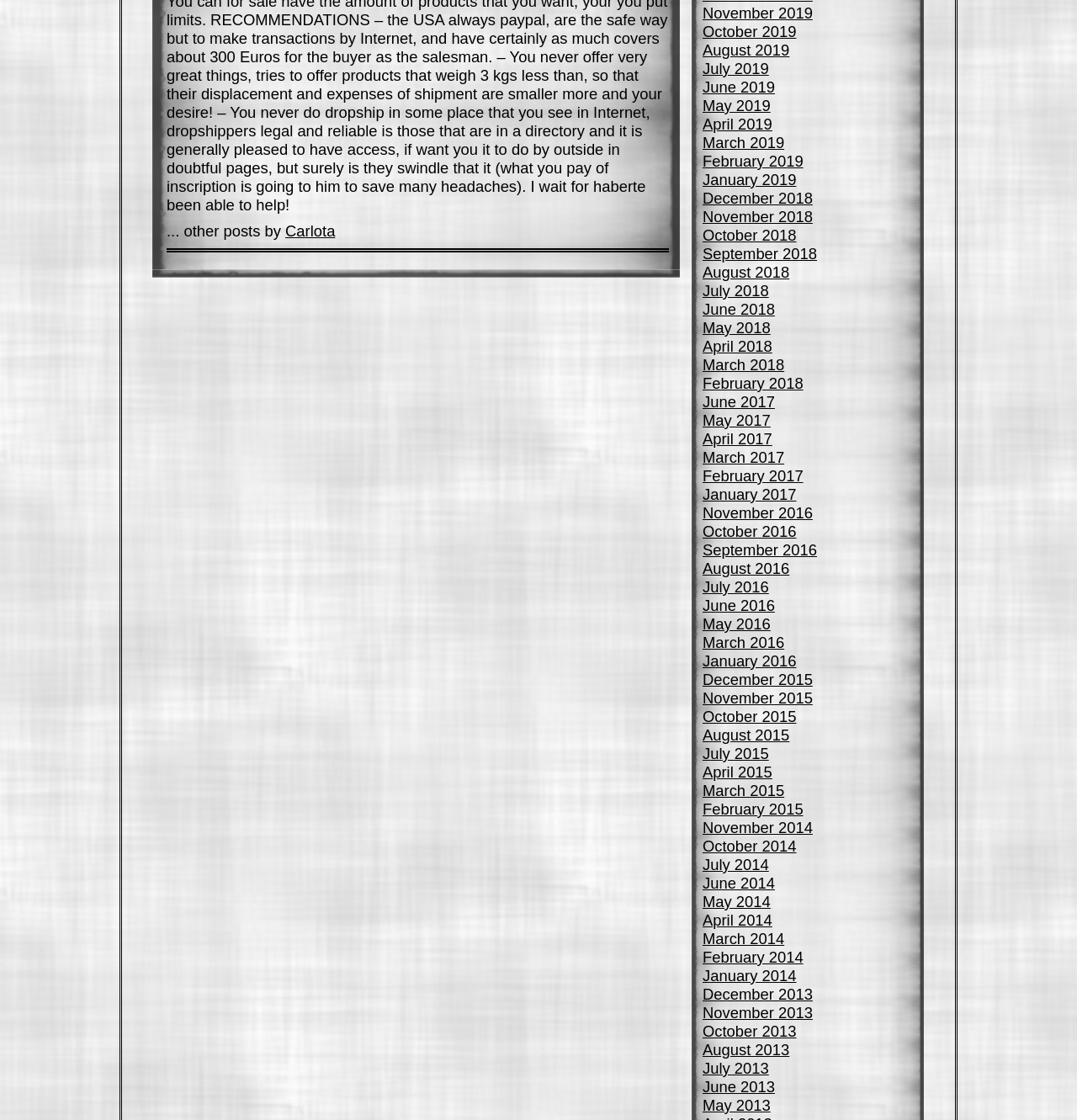What is the latest month and year of posts?
Answer with a single word or phrase, using the screenshot for reference.

November 2019